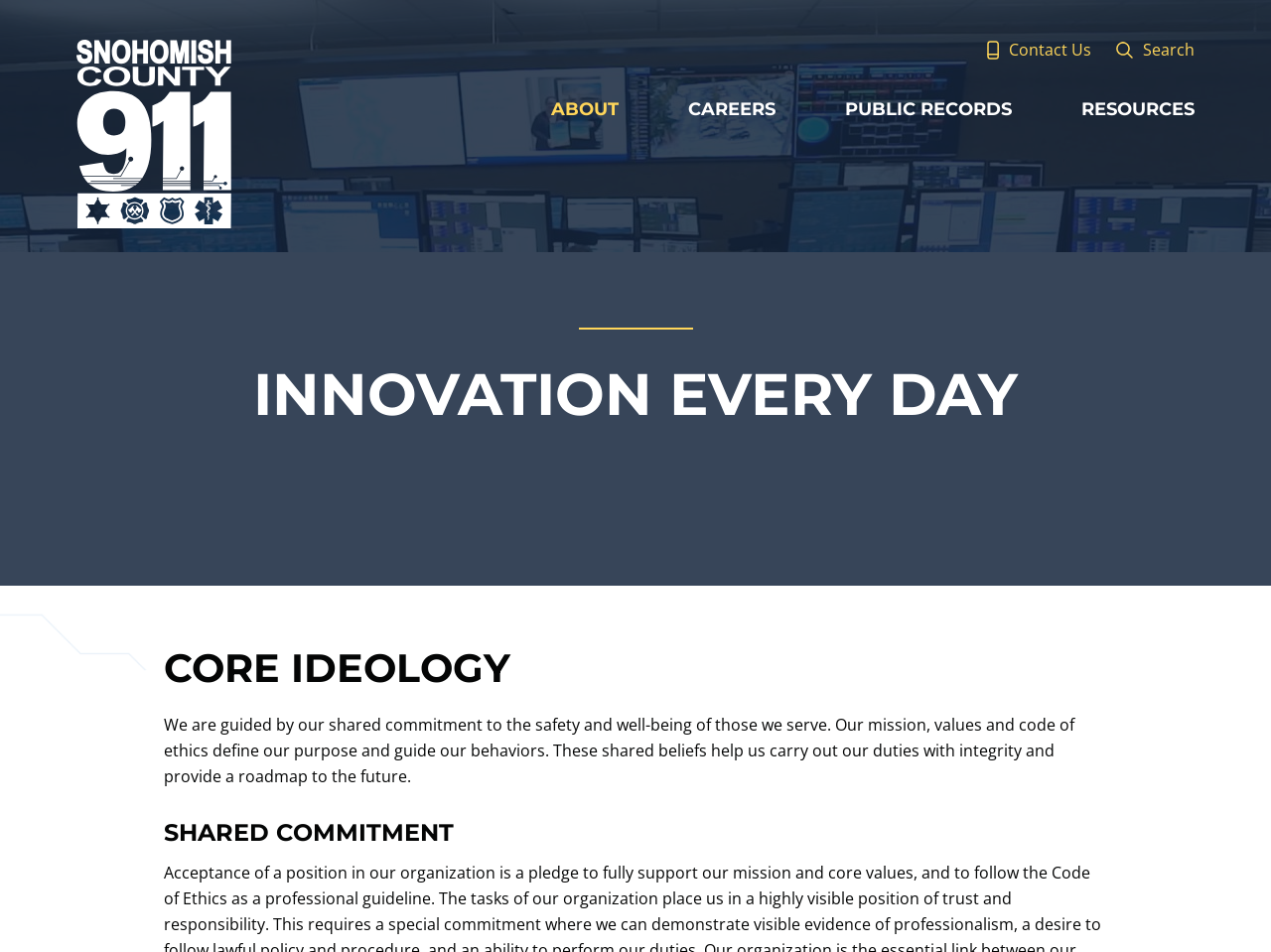What is the purpose of the button at the top right?
Please give a detailed and thorough answer to the question, covering all relevant points.

I inferred this answer by looking at the button element with the text 'Search' at the top right of the page, which suggests that it is a search function.